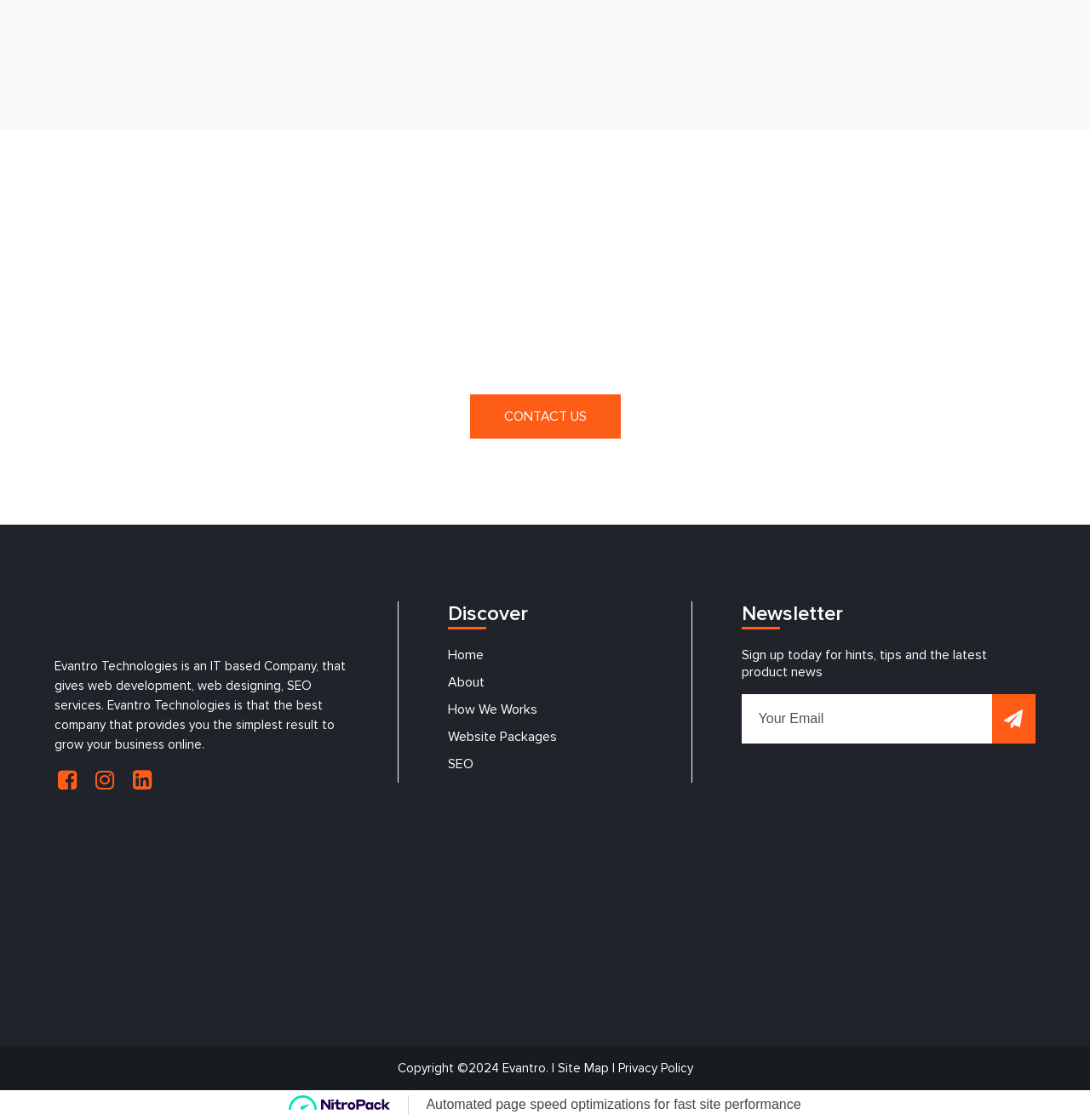Could you determine the bounding box coordinates of the clickable element to complete the instruction: "Subscribe to the newsletter"? Provide the coordinates as four float numbers between 0 and 1, i.e., [left, top, right, bottom].

[0.91, 0.62, 0.95, 0.664]